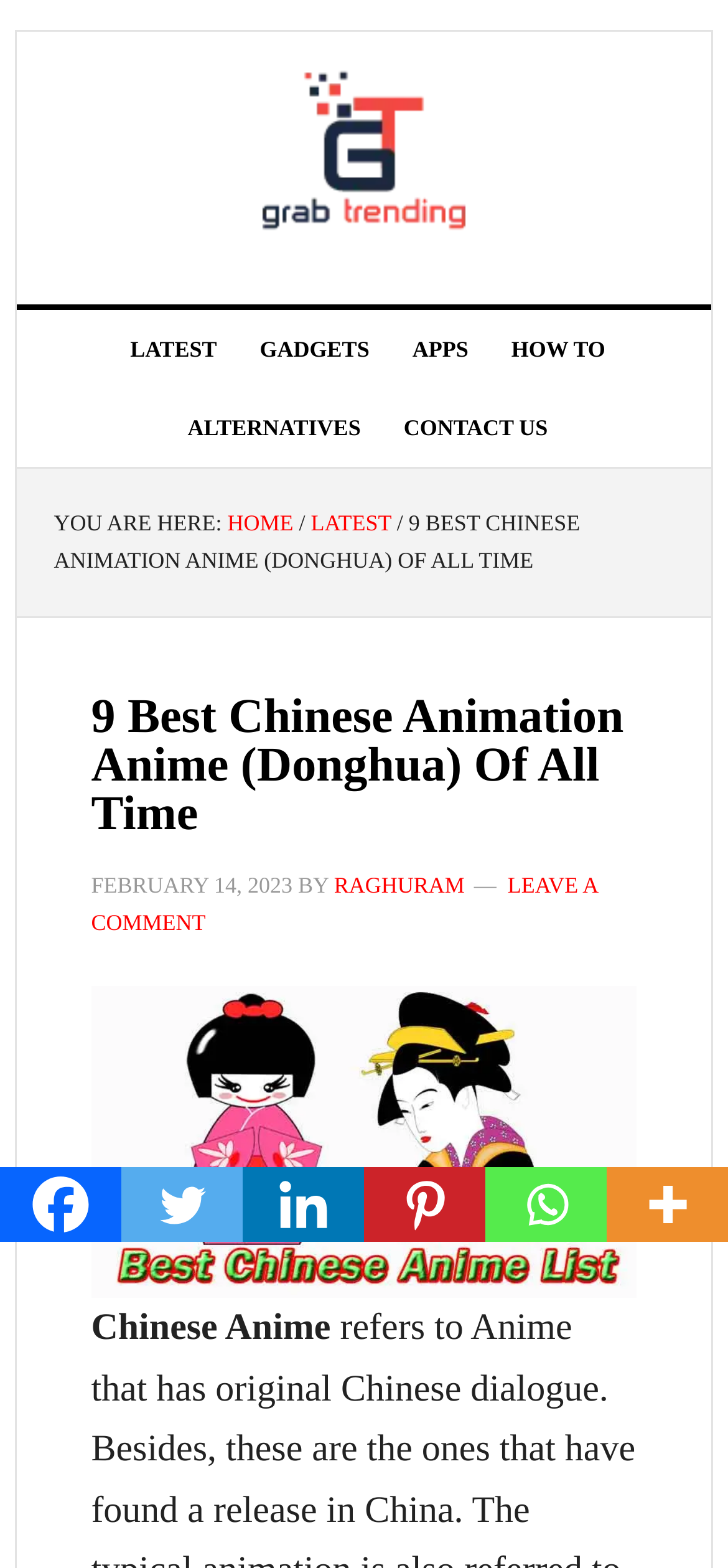Please provide the bounding box coordinates for the element that needs to be clicked to perform the following instruction: "Read the 9 Best Chinese Animation Anime (Donghua) Of All Time article". The coordinates should be given as four float numbers between 0 and 1, i.e., [left, top, right, bottom].

[0.125, 0.442, 0.875, 0.6]